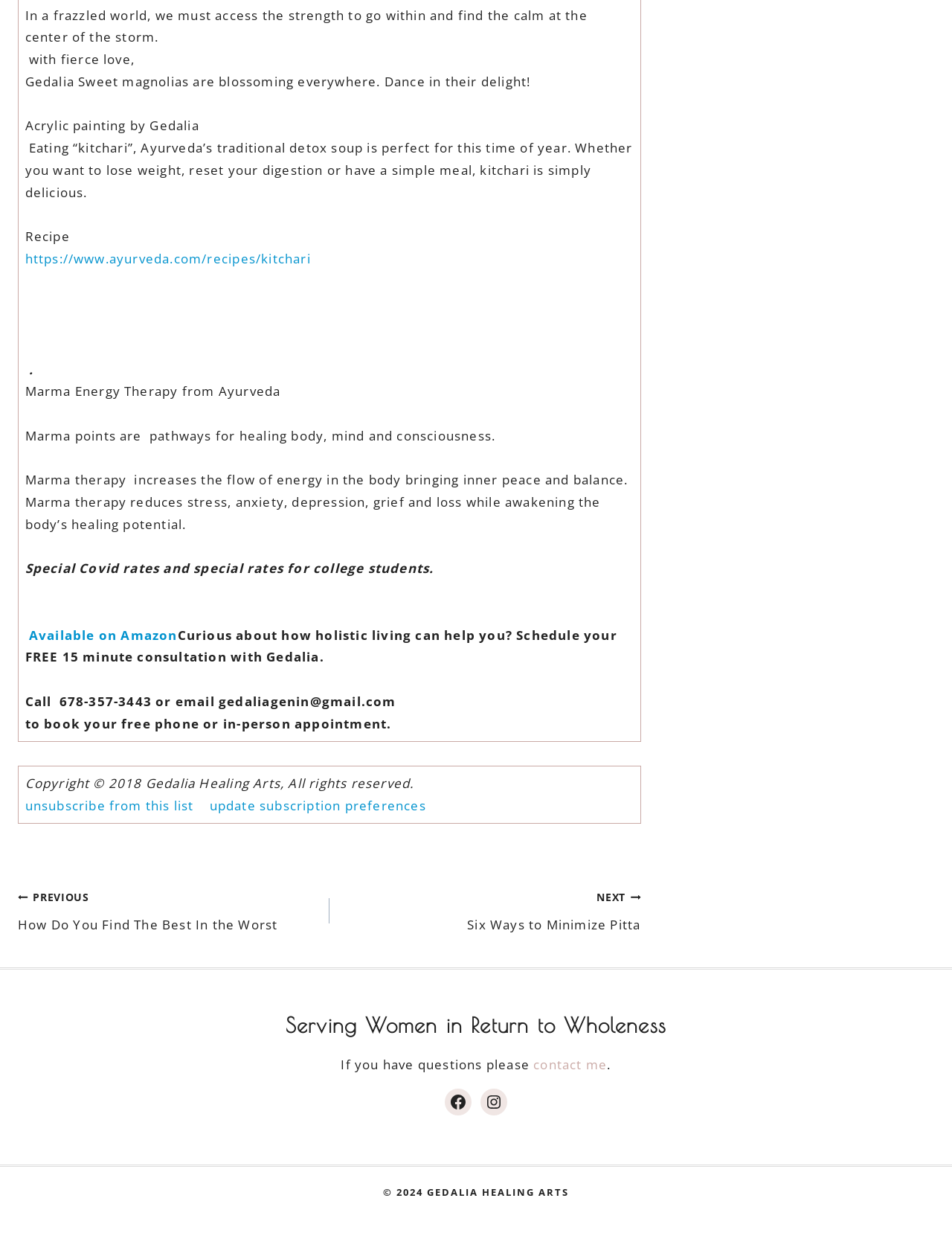Please identify the bounding box coordinates of the element that needs to be clicked to execute the following command: "View the Contact page". Provide the bounding box using four float numbers between 0 and 1, formatted as [left, top, right, bottom].

None